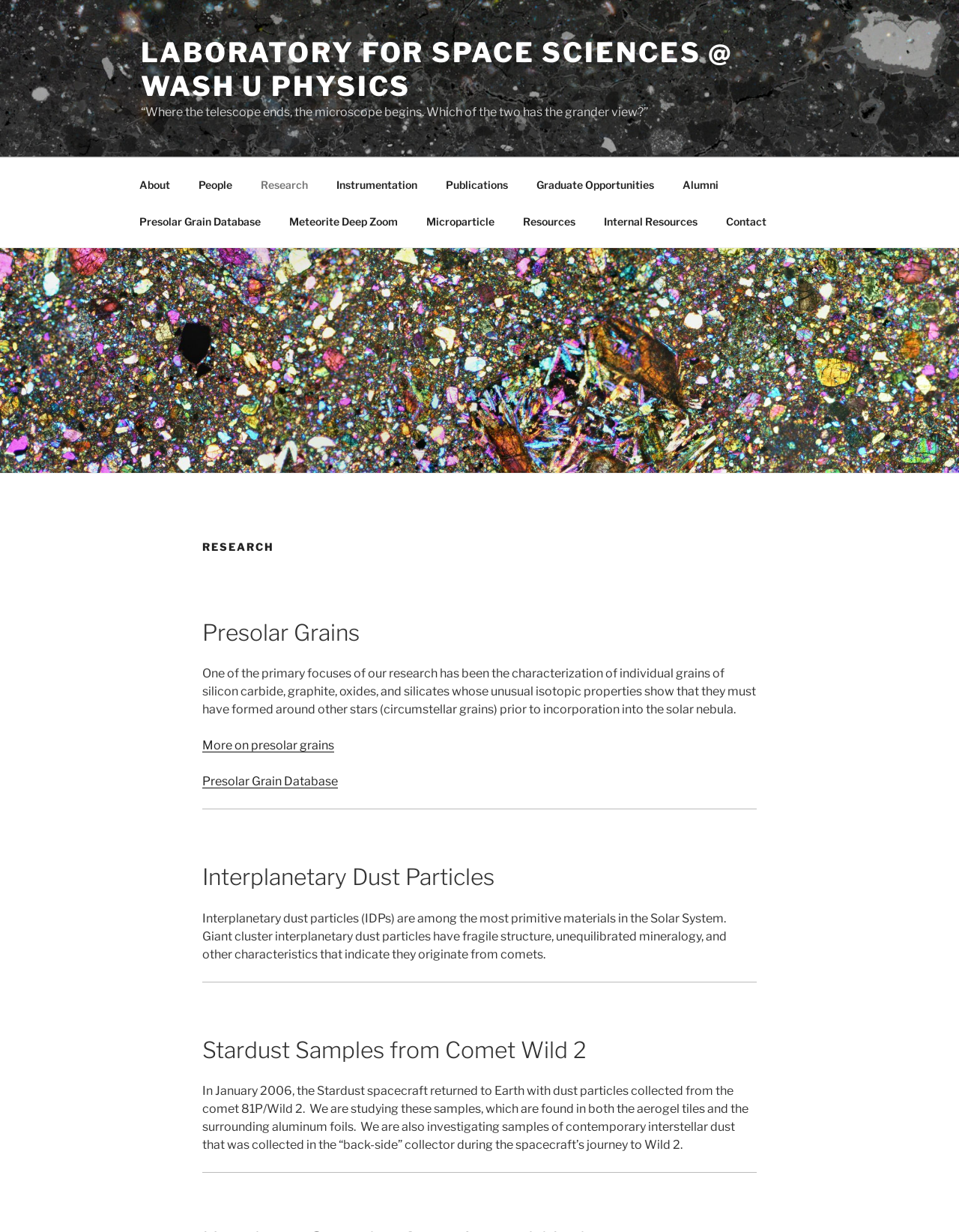Pinpoint the bounding box coordinates of the clickable element to carry out the following instruction: "View Research."

[0.258, 0.135, 0.334, 0.165]